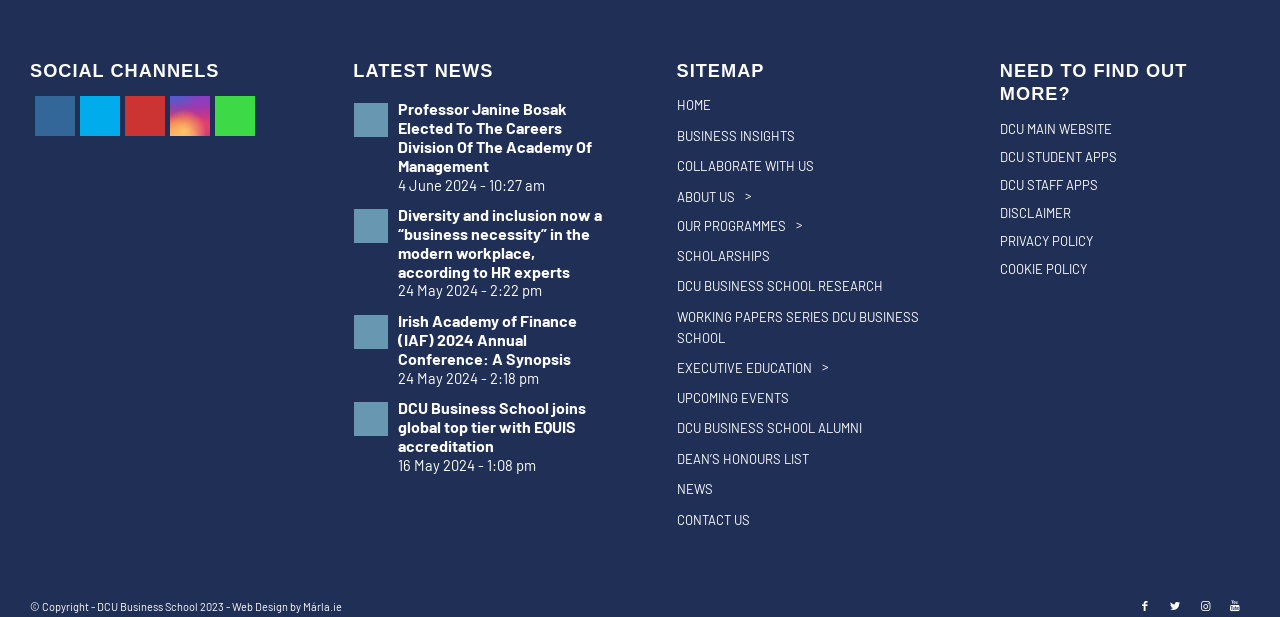Locate the UI element described by DCU Student APPS and provide its bounding box coordinates. Use the format (top-left x, top-left y, bottom-right x, bottom-right y) with all values as floating point numbers between 0 and 1.

[0.781, 0.232, 0.977, 0.277]